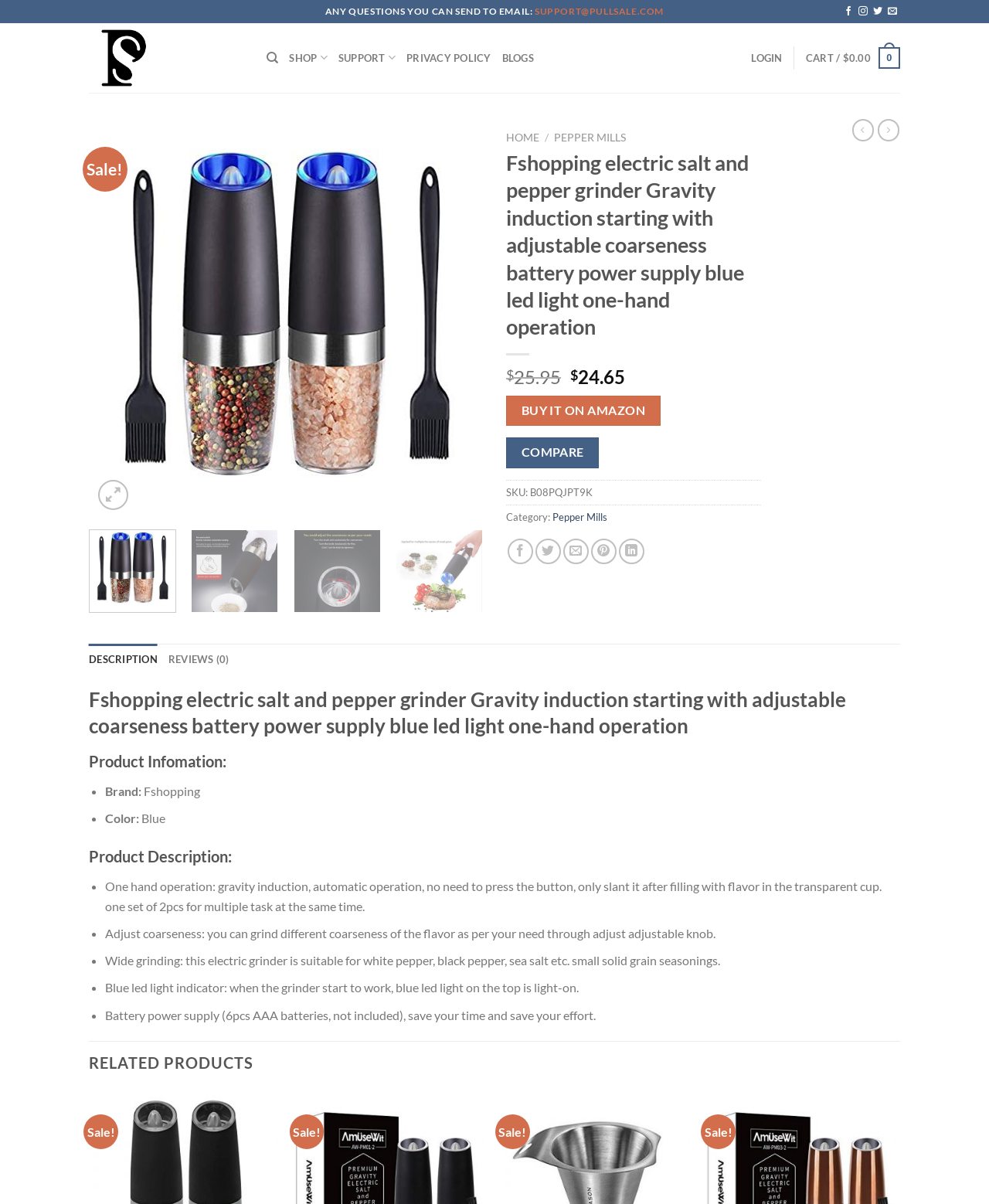Summarize the contents and layout of the webpage in detail.

This webpage is about a product, specifically an electric salt and pepper grinder. At the top, there is a contact email address and social media links. Below that, there is a navigation menu with links to various sections of the website, including "Search", "Shop", "Support", "Privacy Policy", "Blogs", "Login", and "Cart".

On the left side, there is an image of the product, accompanied by a "Sale!" badge. Below the image, there are buttons to add the product to a wishlist and to navigate through product images.

The main content of the page is divided into sections. The first section displays the product name, price, and a "Buy it on Amazon" button. Below that, there are links to compare prices and to view product details.

The next section displays product information, including the SKU, category, and product description. The description is divided into bullet points, highlighting the product's features, such as one-hand operation, adjustable coarseness, and battery power supply.

At the bottom of the page, there are tabs to navigate between different sections, including "Description" and "Reviews". The "Description" tab is currently selected, displaying the product description and features.